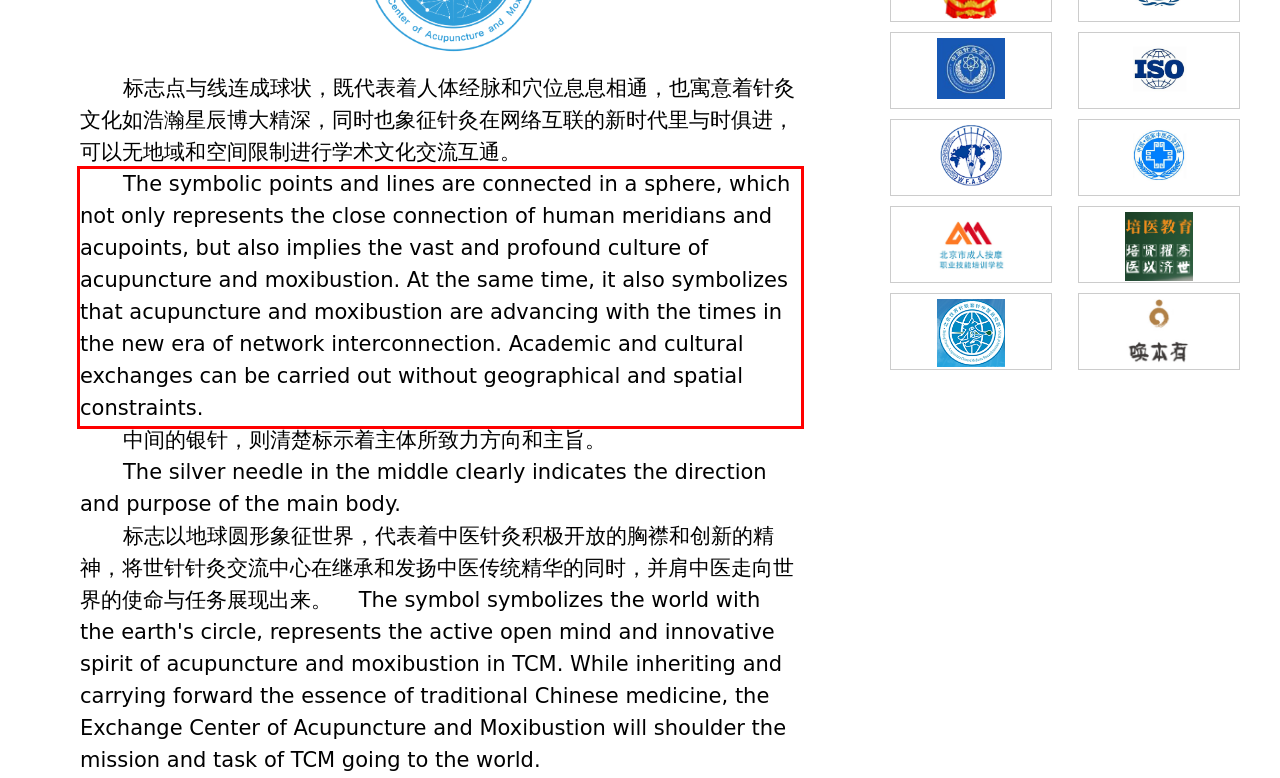There is a UI element on the webpage screenshot marked by a red bounding box. Extract and generate the text content from within this red box.

The symbolic points and lines are connected in a sphere, which not only represents the close connection of human meridians and acupoints, but also implies the vast and profound culture of acupuncture and moxibustion. At the same time, it also symbolizes that acupuncture and moxibustion are advancing with the times in the new era of network interconnection. Academic and cultural exchanges can be carried out without geographical and spatial constraints.